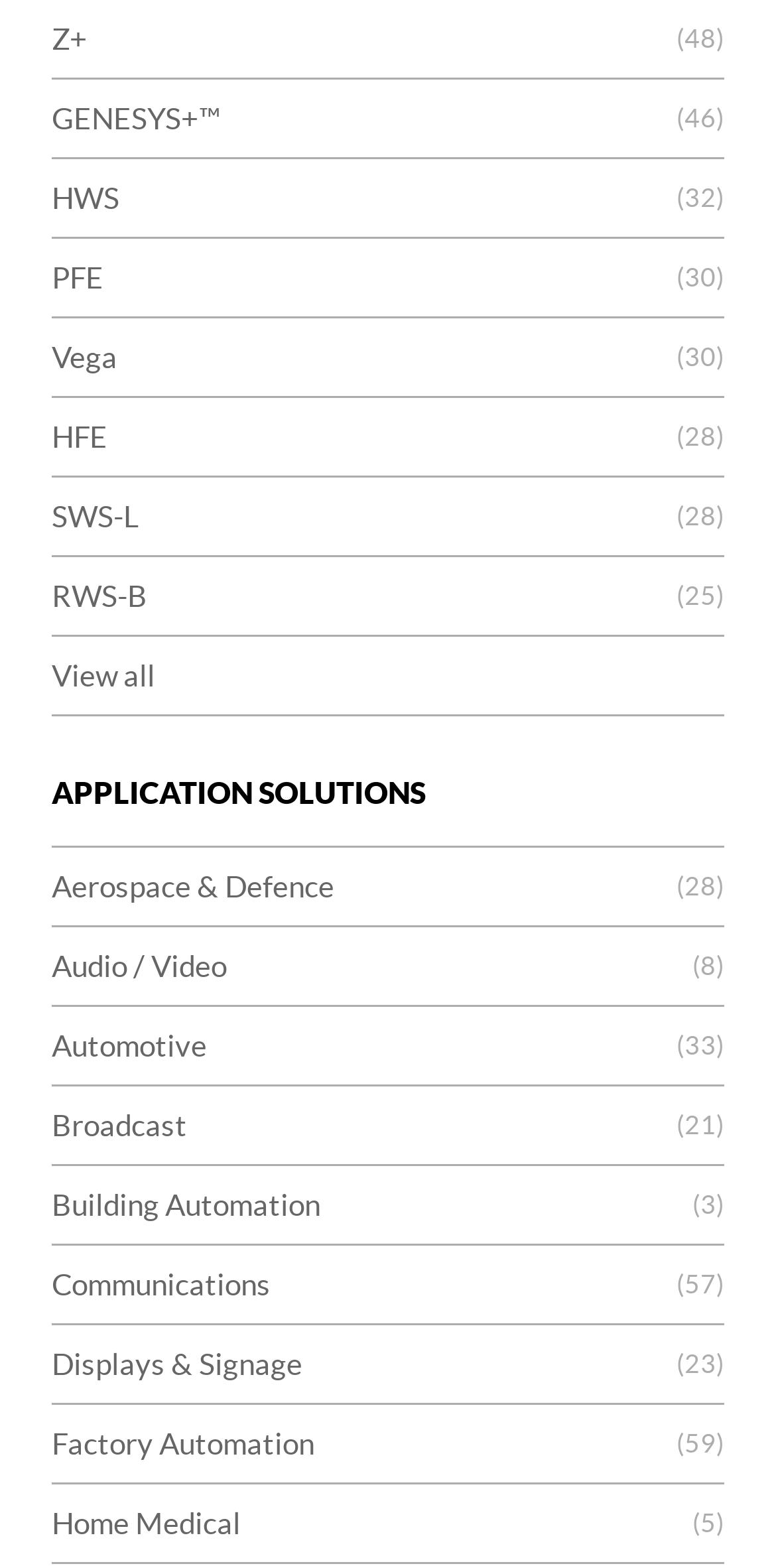What is the category with the most links?
Answer the question with as much detail as you can, using the image as a reference.

I looked at the links under the 'APPLICATION SOLUTIONS' heading and counted the number of links for each category. The category with the most links is 'Communications' with 57 links.